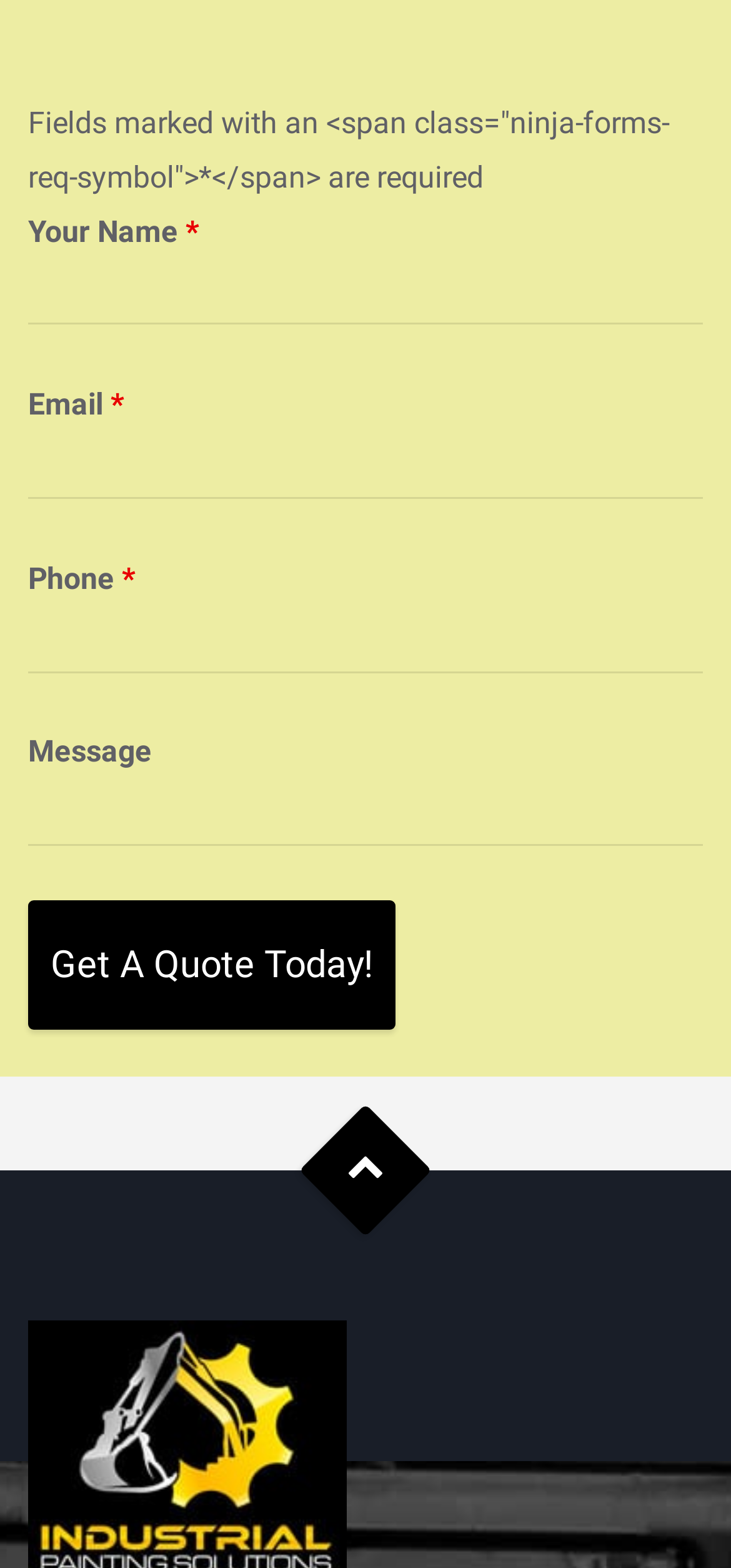Please reply to the following question with a single word or a short phrase:
What is the purpose of the link at the bottom of the page?

To go to the top